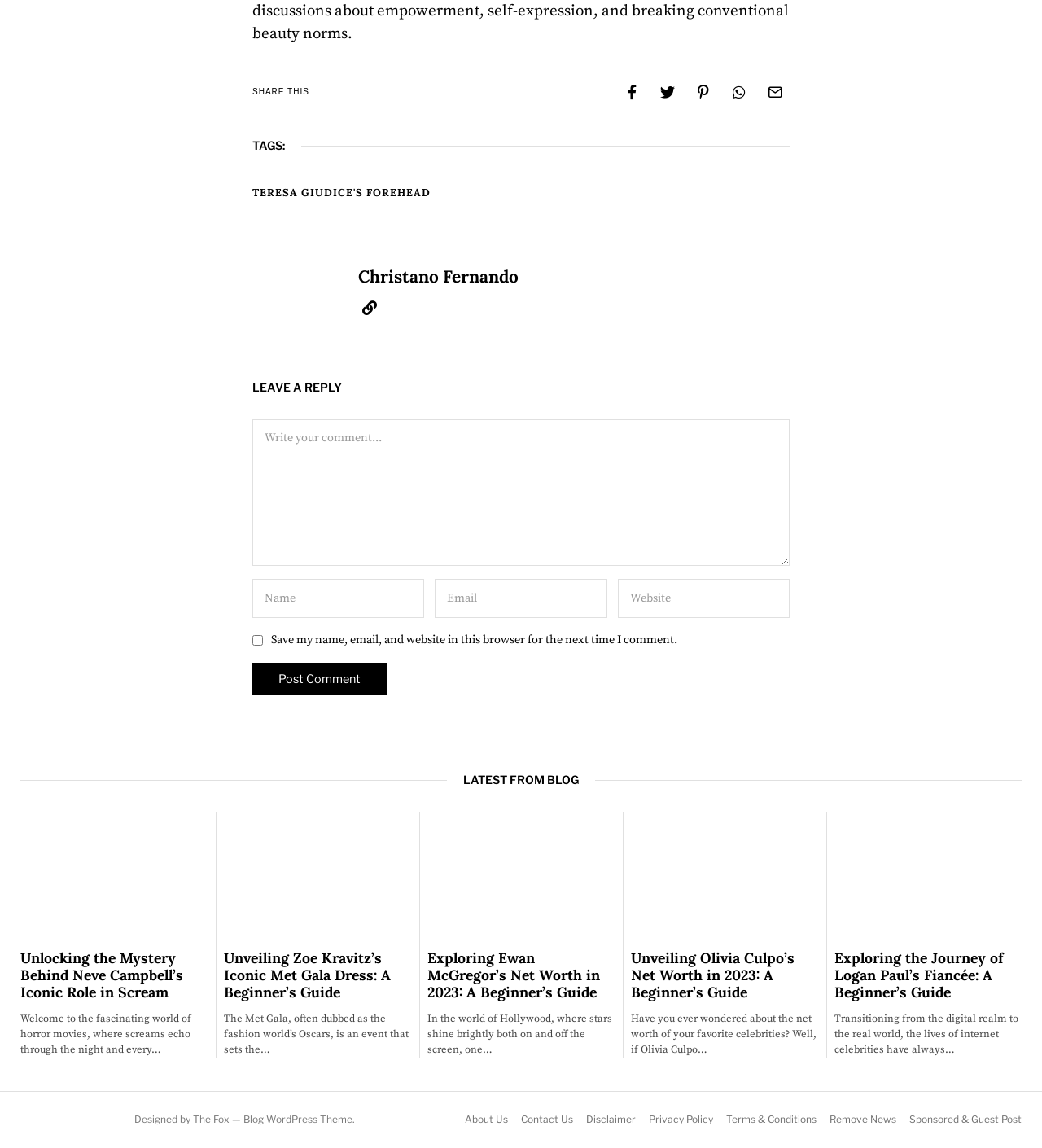Locate the bounding box coordinates of the clickable element to fulfill the following instruction: "Click the 'Post Comment' button". Provide the coordinates as four float numbers between 0 and 1 in the format [left, top, right, bottom].

[0.242, 0.577, 0.371, 0.606]